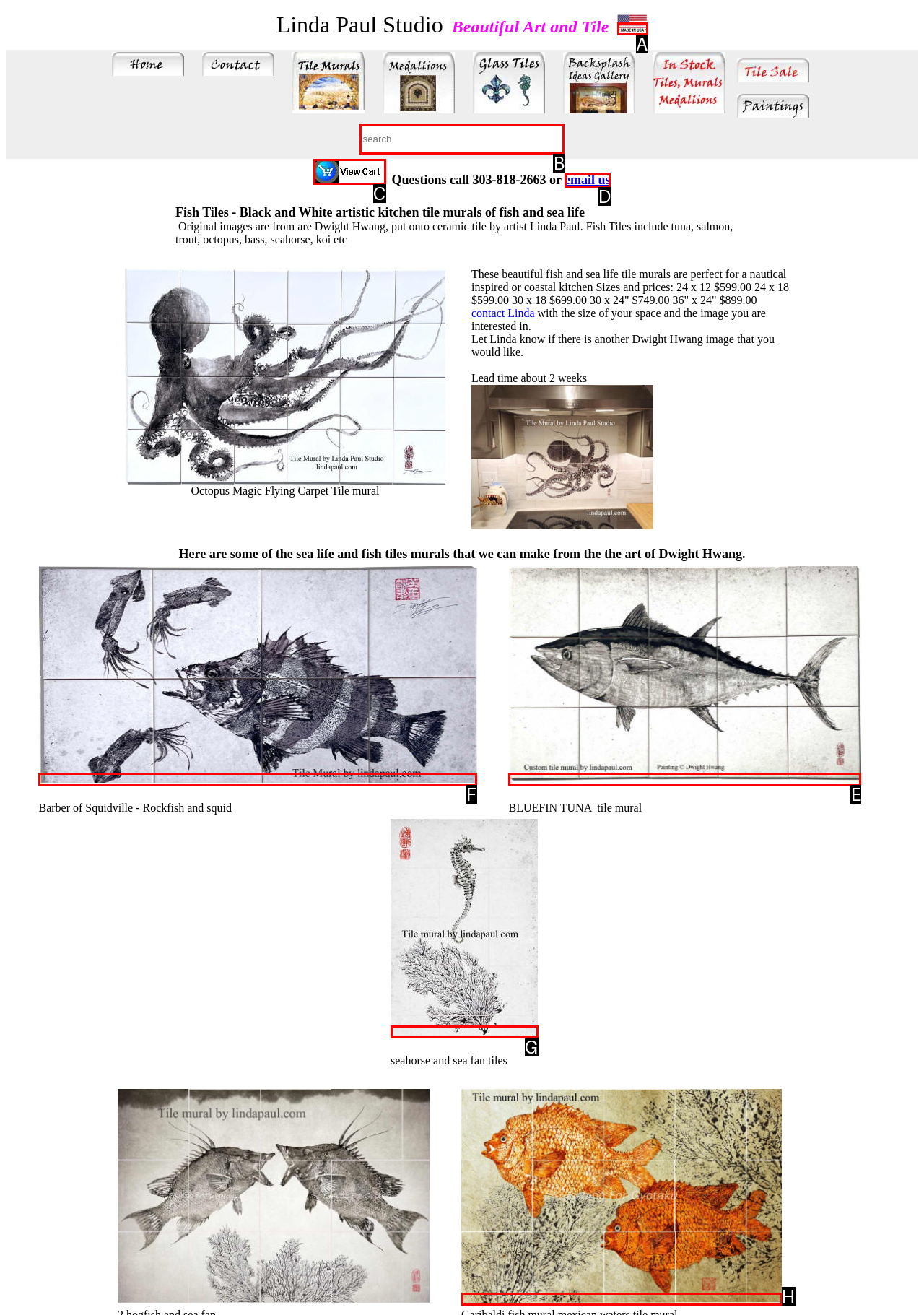Based on the choices marked in the screenshot, which letter represents the correct UI element to perform the task: view the 'barber of squidville rockfish tile mural backsplash'?

F